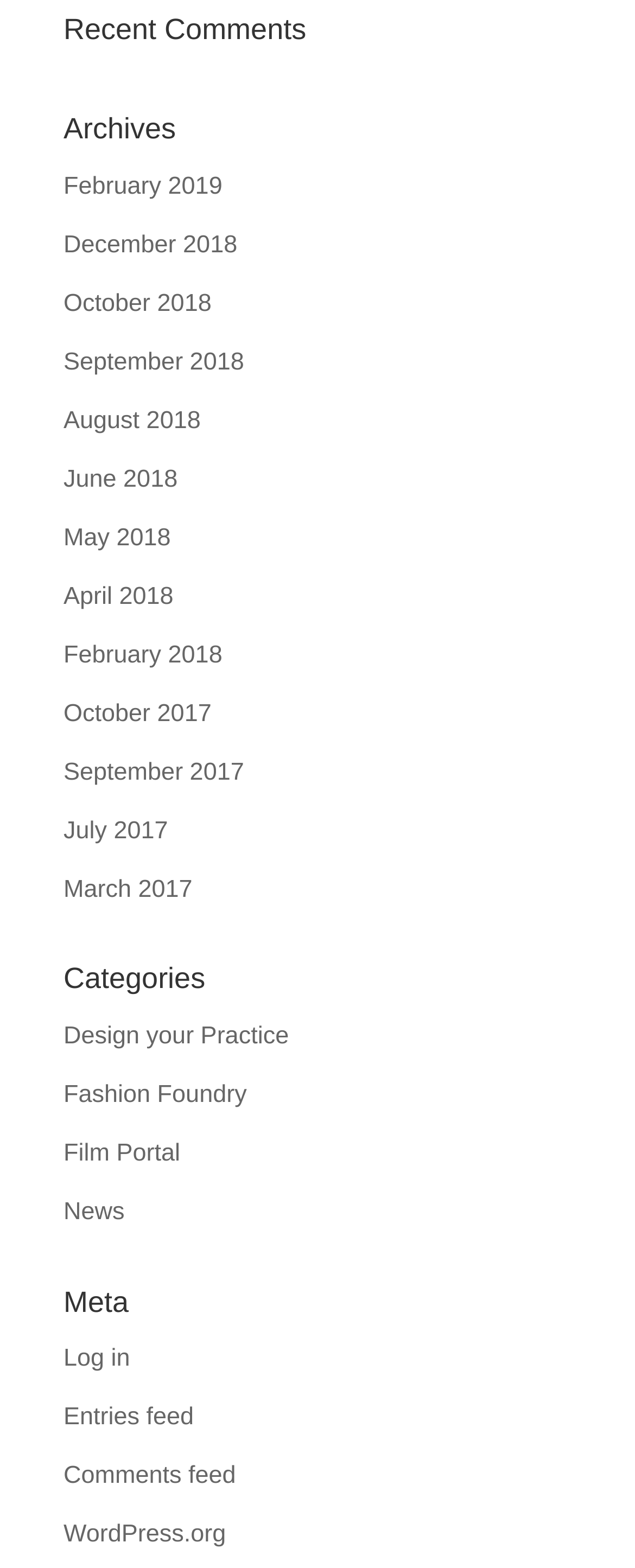Please determine the bounding box coordinates of the area that needs to be clicked to complete this task: 'Log in to the website'. The coordinates must be four float numbers between 0 and 1, formatted as [left, top, right, bottom].

[0.1, 0.858, 0.205, 0.875]